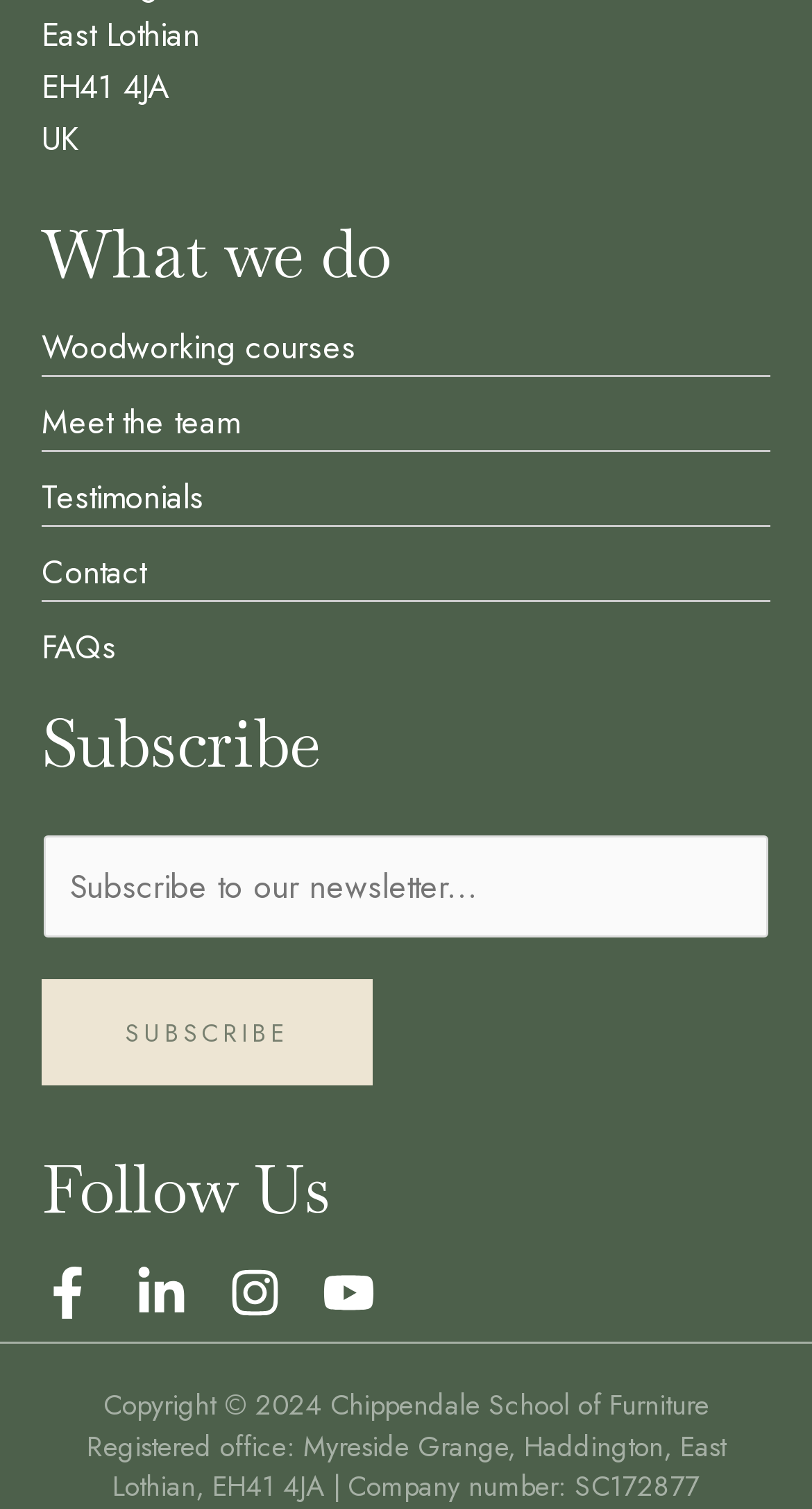Examine the image carefully and respond to the question with a detailed answer: 
What is the company number of the Chippendale School of Furniture?

The company number of the Chippendale School of Furniture can be found at the bottom of the webpage, in the 'Registered office' section, where it is written 'Company number: SC172877'.